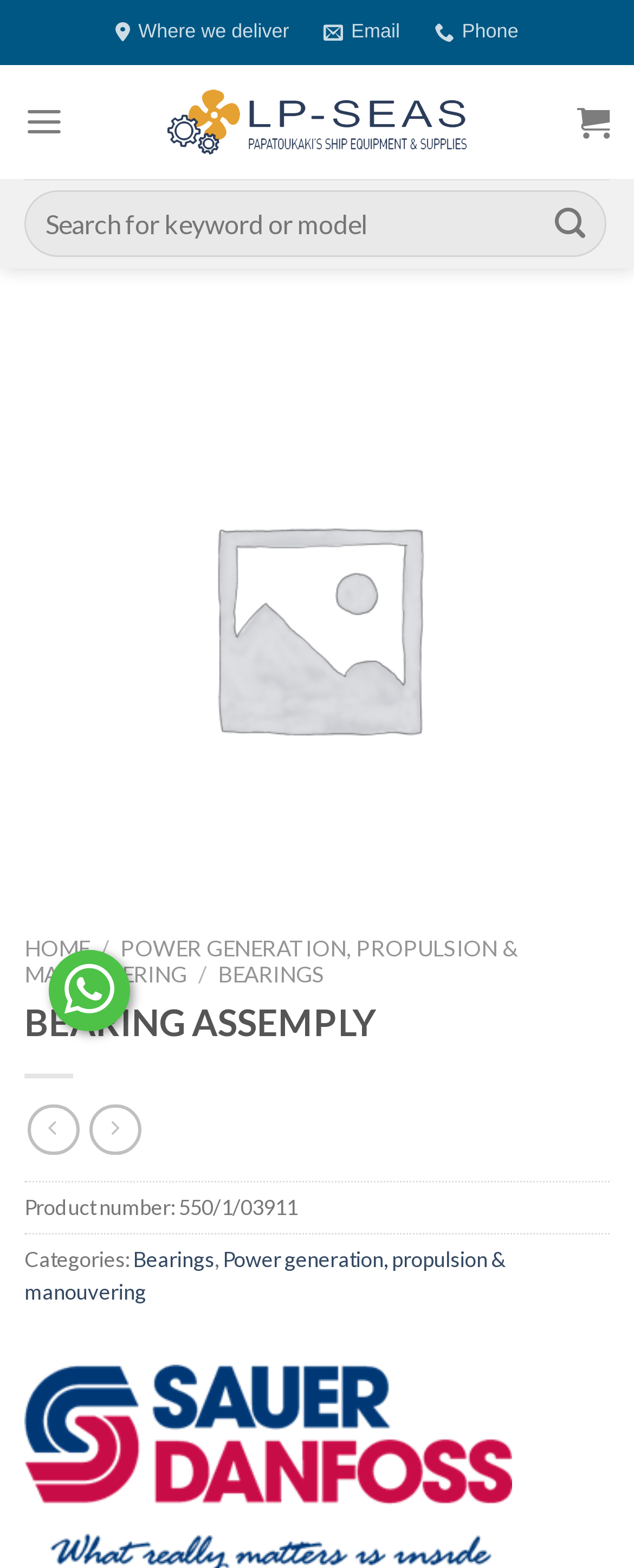Identify the bounding box for the described UI element. Provide the coordinates in (top-left x, top-left y, bottom-right x, bottom-right y) format with values ranging from 0 to 1: Power generation, propulsion & manouvering

[0.038, 0.596, 0.818, 0.63]